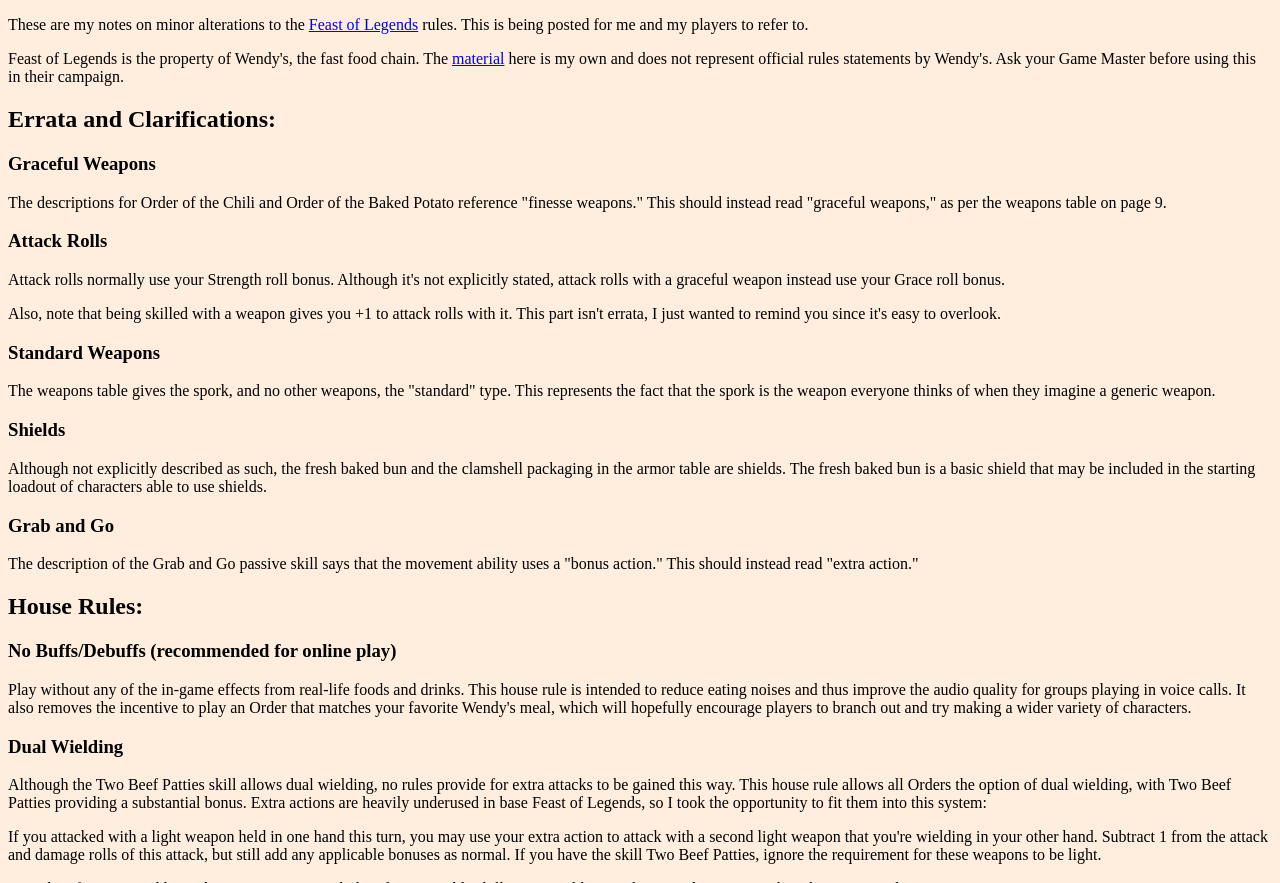What is the benefit of the Two Beef Patties skill?
Please provide an in-depth and detailed response to the question.

The benefit of the Two Beef Patties skill is a substantial bonus because the static text under the 'Dual Wielding' heading explains that it provides a substantial bonus when dual wielding, allowing all Orders the option of dual wielding.